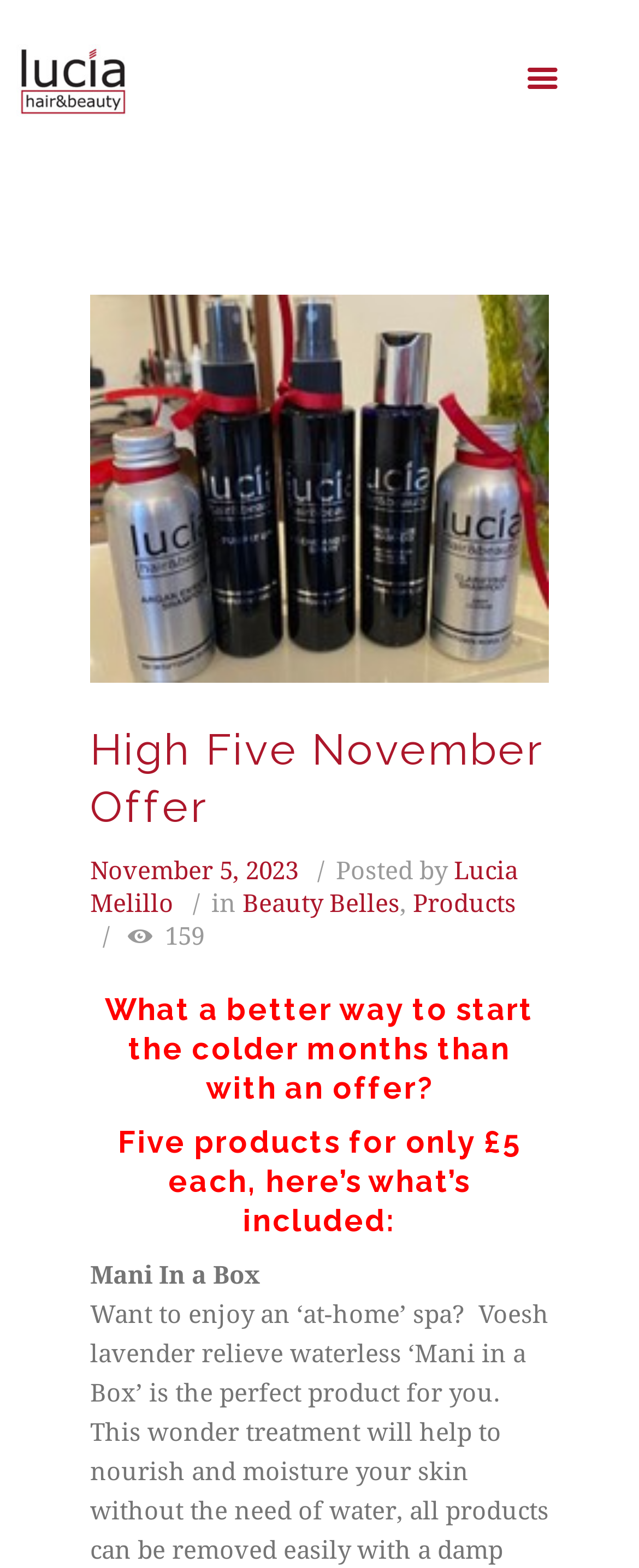Provide the bounding box coordinates of the HTML element described by the text: "parent_node: HOME title="Scroll to top"".

[0.877, 0.706, 0.969, 0.743]